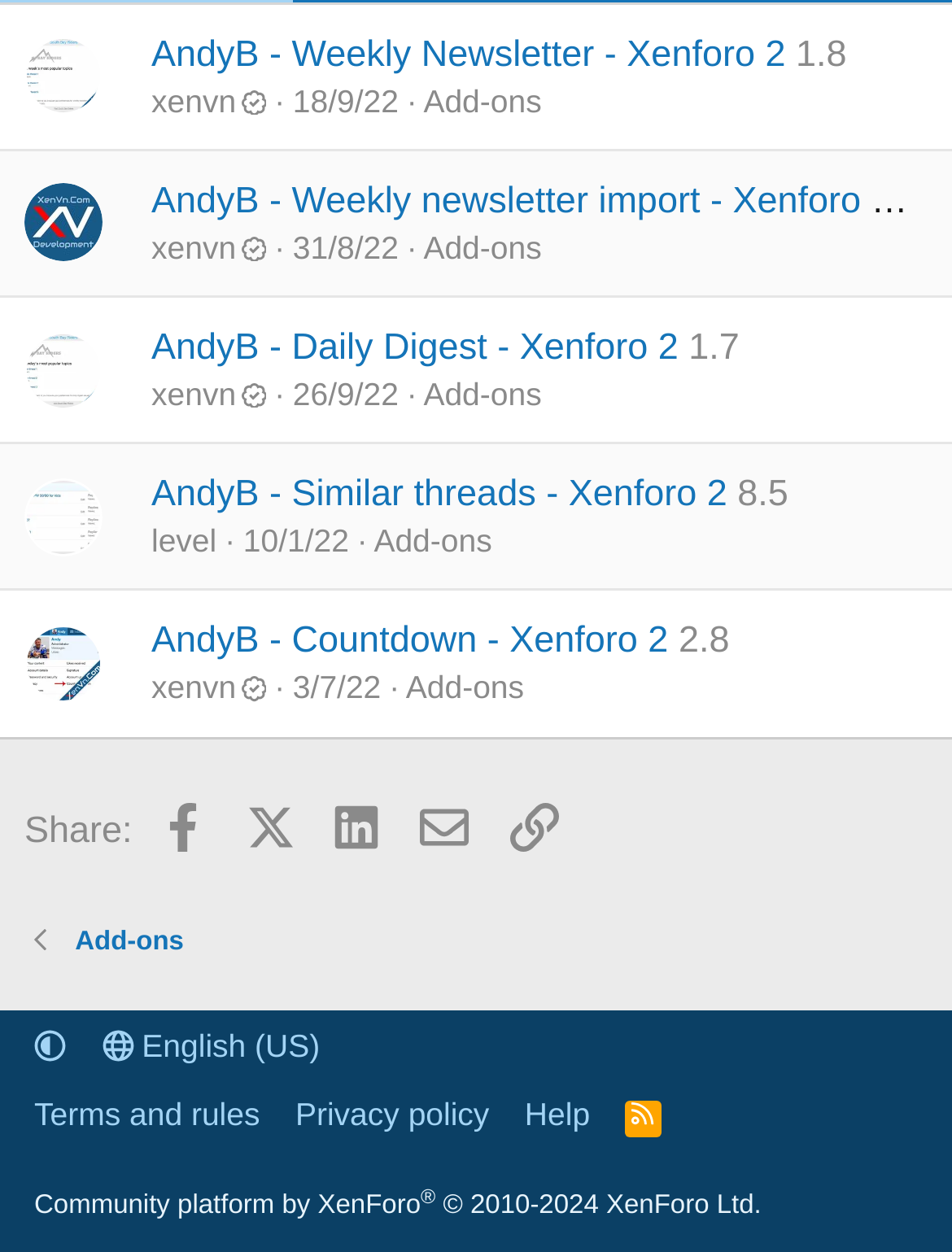Give a short answer to this question using one word or a phrase:
How many add-ons are listed on the webpage?

4